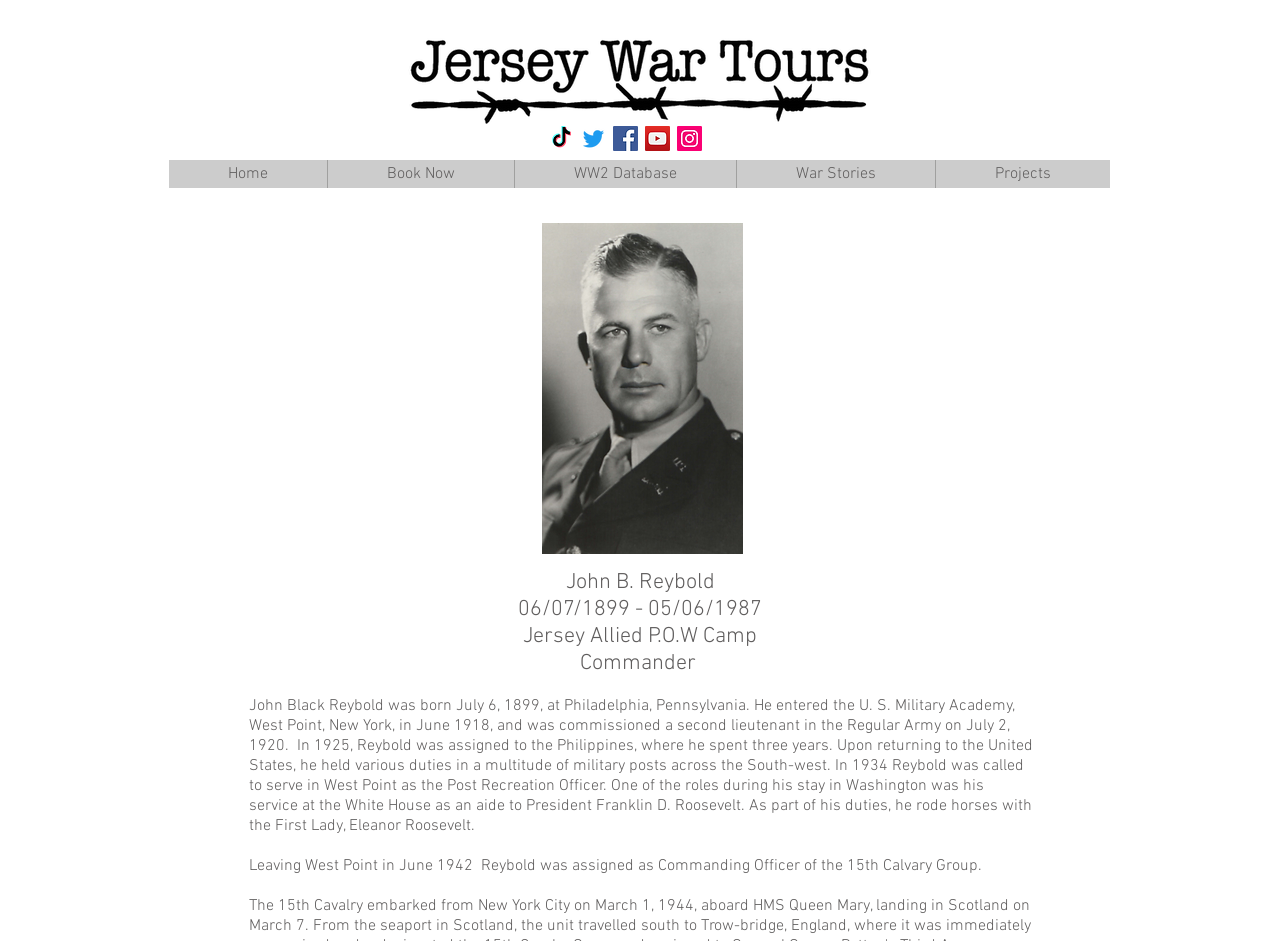What social media platforms are linked on this webpage?
Please provide a single word or phrase as the answer based on the screenshot.

TikTok, Twitter, Facebook, YouTube, Instagram